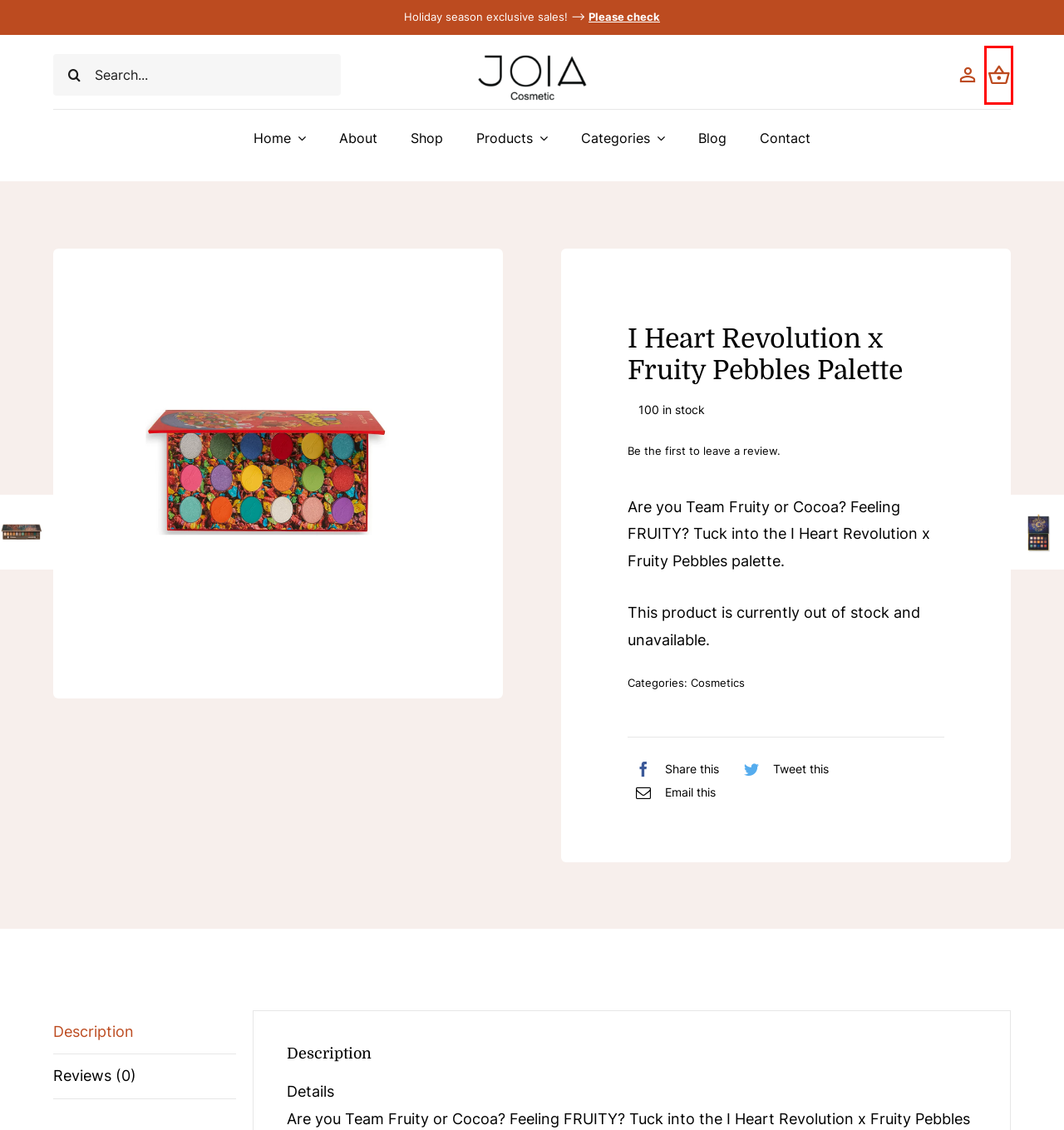Given a screenshot of a webpage with a red bounding box highlighting a UI element, determine which webpage description best matches the new webpage that appears after clicking the highlighted element. Here are the candidates:
A. About – Joia cosmetic
B. Cart – Joia cosmetic
C. Leather wallet – Joia cosmetic
D. Contact – Joia cosmetic
E. Blog – Joia cosmetic
F. Joia cosmetic – Cosmetic World
G. Cosmetics – Joia cosmetic
H. My Account – Joia cosmetic

B